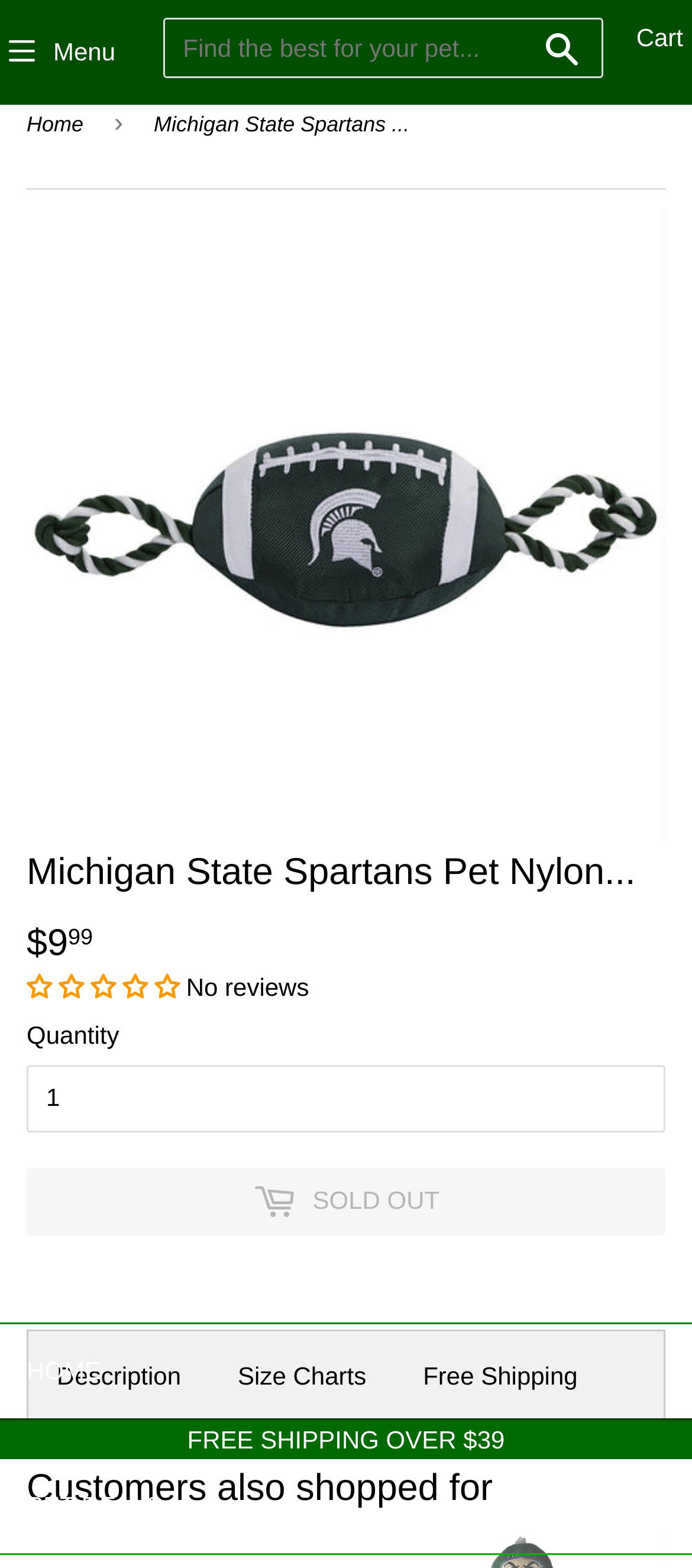Please provide a comprehensive response to the question below by analyzing the image: 
Is the product available for purchase?

The product is not available for purchase because the 'Add to Cart' button is disabled and labeled as 'SOLD OUT'.